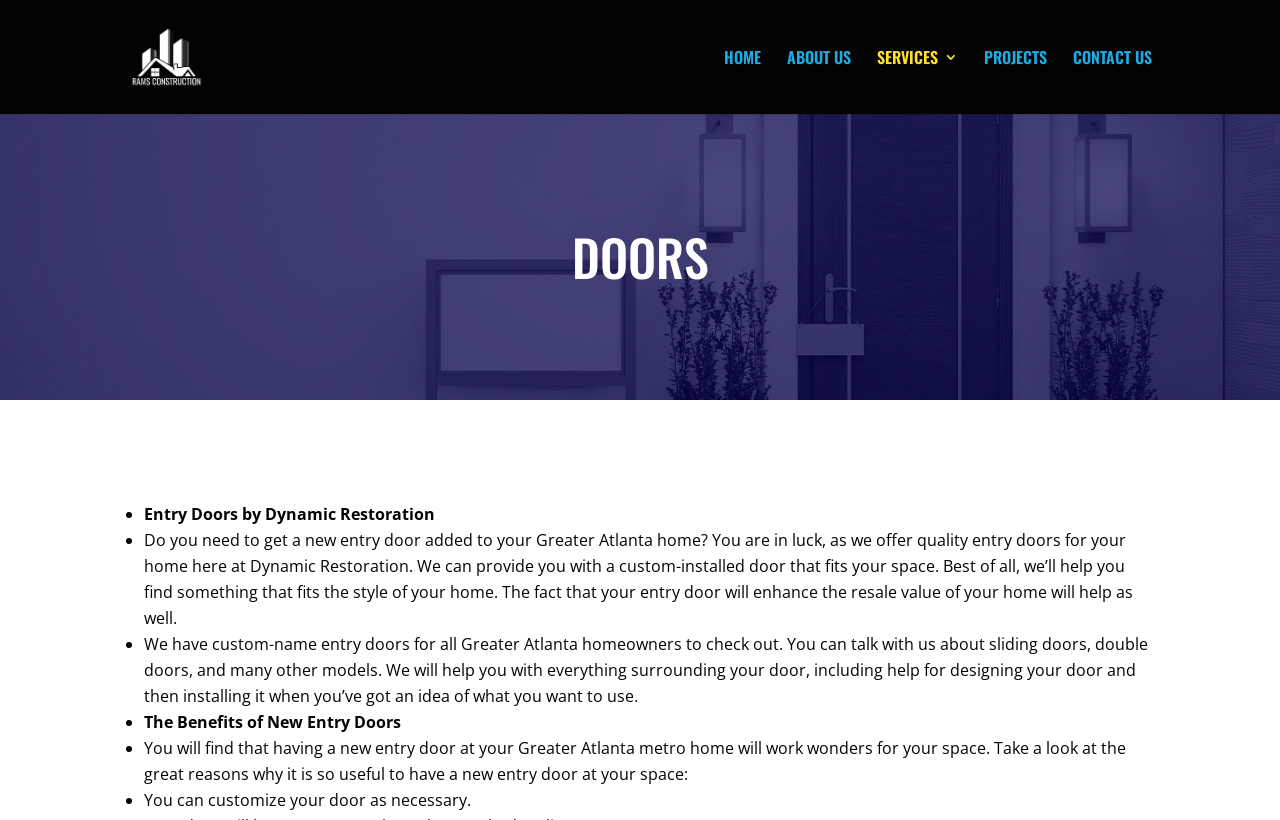Predict the bounding box of the UI element that fits this description: "Home".

None